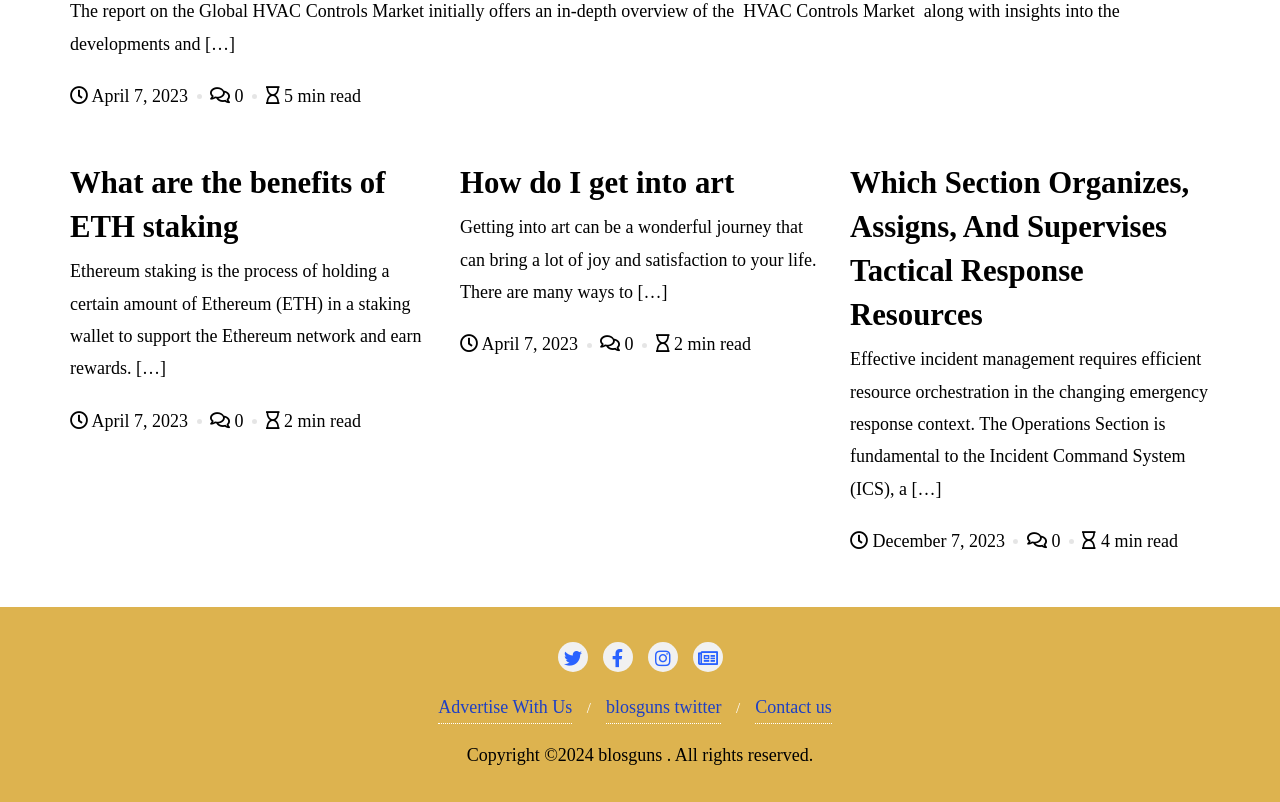Locate the UI element described by 2 min read and provide its bounding box coordinates. Use the format (top-left x, top-left y, bottom-right x, bottom-right y) with all values as floating point numbers between 0 and 1.

[0.512, 0.417, 0.587, 0.442]